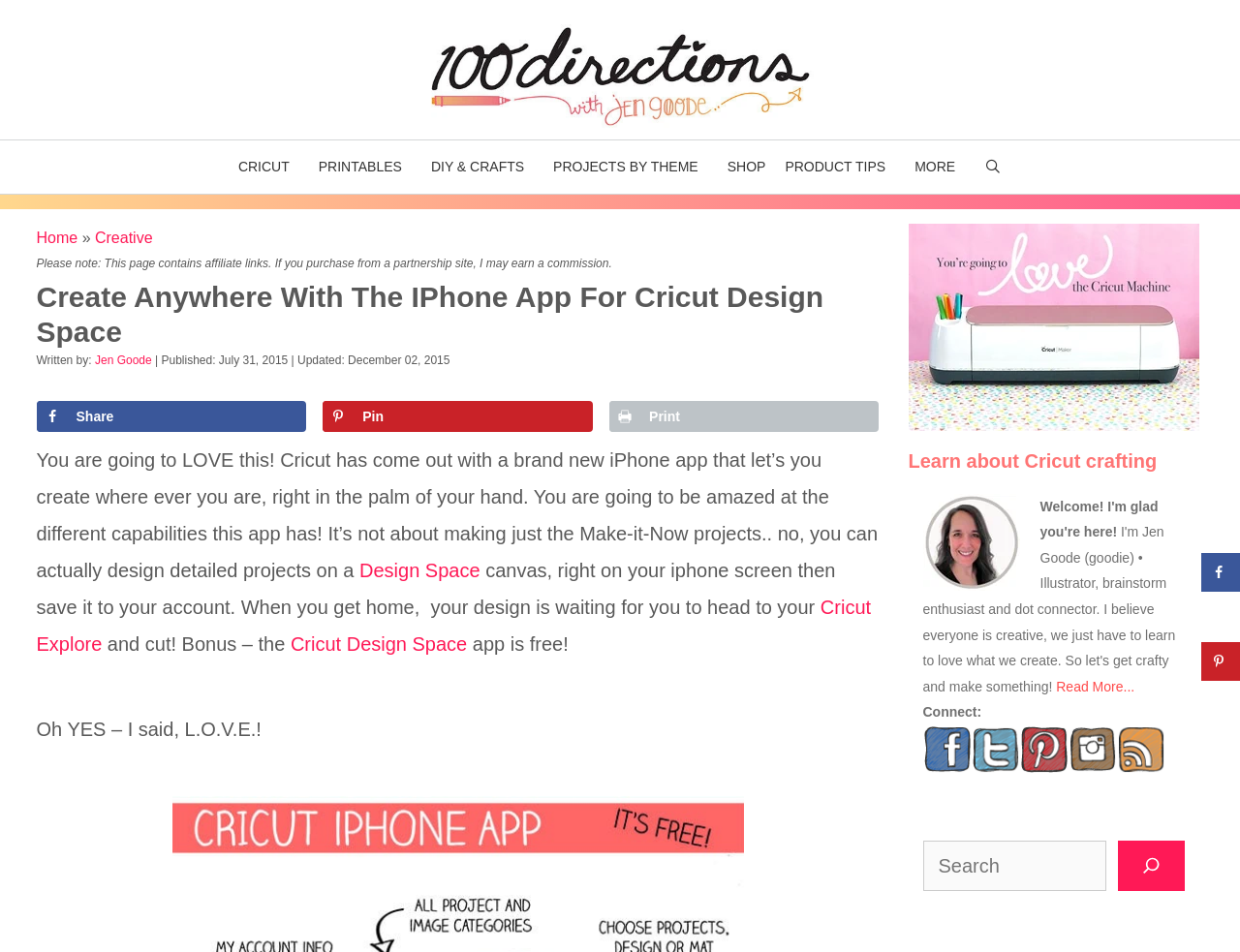Write an exhaustive caption that covers the webpage's main aspects.

This webpage is about the new iPhone app for Cricut Design Space, allowing users to create anywhere. At the top, there is a banner with the site's name "100 Directions" and a navigation menu with links to various sections, including CRICUT, PRINTABLES, DIY & CRAFTS, PROJECTS BY THEME, SHOP, and PRODUCT TIPS. Below the navigation menu, there is a header section with the title "Create Anywhere With The iPhone App For Cricut Design Space" and information about the author and publication date.

The main content of the page is a blog post about the new iPhone app, which allows users to design detailed projects on their iPhone screen and save them to their account. The app is free, and users can create anywhere, anytime. There are several links and images throughout the post, including a link to "Design Space" and an image of the Cricut Explore machine.

On the right side of the page, there are several links and images, including a link to "Cricut Maker Cutting Machine" with an image, a link to "Learn about Cricut crafting", and a section with social media links, including Facebook, Twitter, Pinterest, Instagram, and Feed.

At the bottom of the page, there is a search bar and a social sharing sidebar with links to share the content on Facebook, X, and Pinterest.